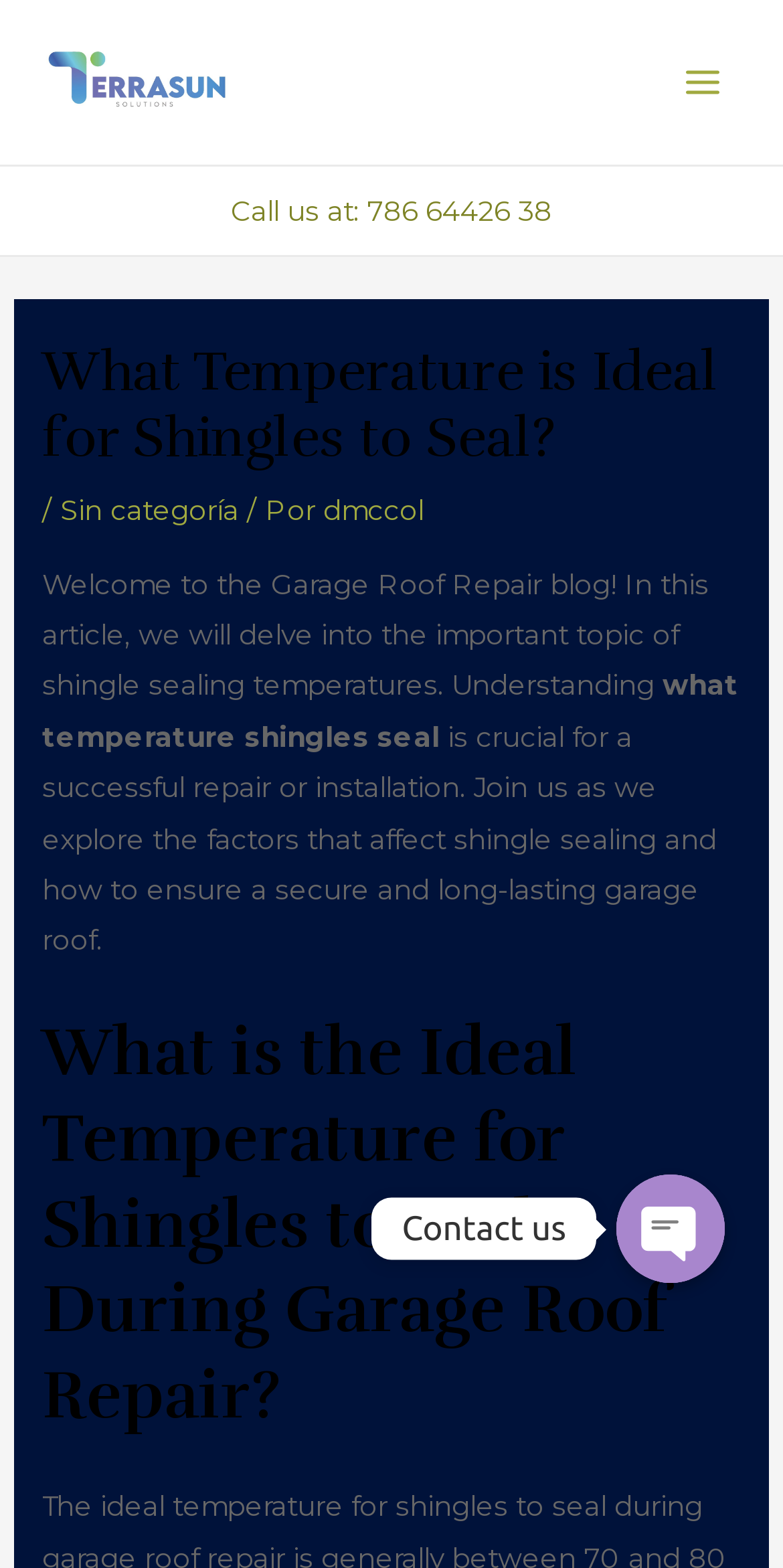Create a detailed narrative of the webpage’s visual and textual elements.

This webpage is about the Garage Roof Repair blog, specifically discussing the ideal temperature for shingles to seal during garage roof repair. At the top left, there is a link to "garage roof repair" accompanied by an image with the same name. On the top right, a button labeled "MAIN MENU" is present, along with an image. 

Below the top section, there is a static text displaying the phone number "786 64426 38". Underneath, a header section contains the title "What Temperature is Ideal for Shingles to Seal?" followed by a subheading and links to categories and the author's name. 

The main content of the webpage is divided into paragraphs, starting with a welcome message and an introduction to the topic of shingle sealing temperatures. The text explains the importance of understanding the ideal temperature for shingle sealing and invites readers to explore the factors affecting it. 

Further down, there is a heading "What is the Ideal Temperature for Shingles to Seal During Garage Roof Repair?" which likely marks the beginning of the main article. 

On the bottom right, there are links to contact the blog through "Phone", "Whatsapp", and "SMS", each accompanied by an image. Additionally, a "Contact us" text and an "OPEN CHATY" button are present, along with another image.